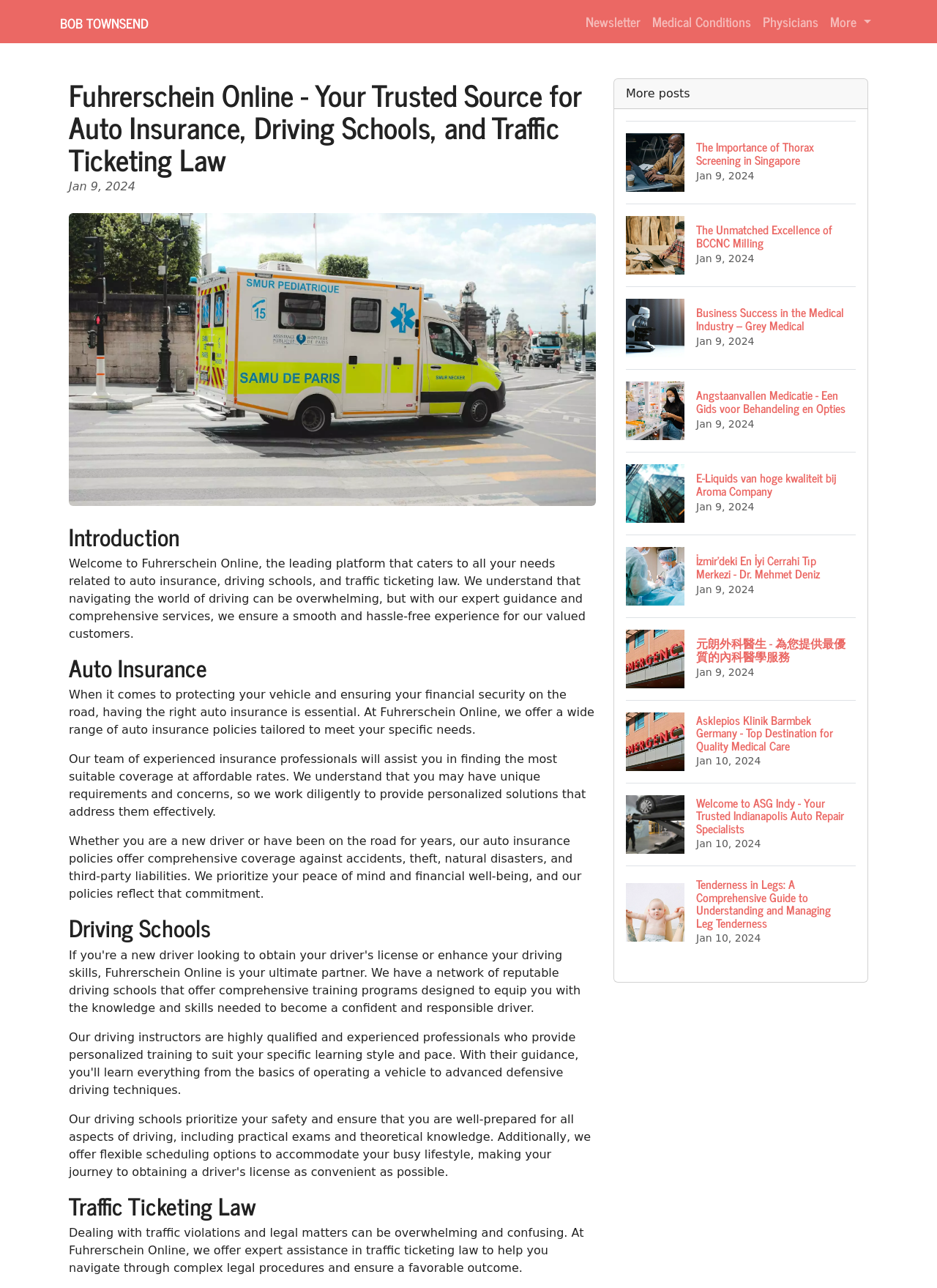Extract the main heading from the webpage content.

Fuhrerschein Online - Your Trusted Source for Auto Insurance, Driving Schools, and Traffic Ticketing Law